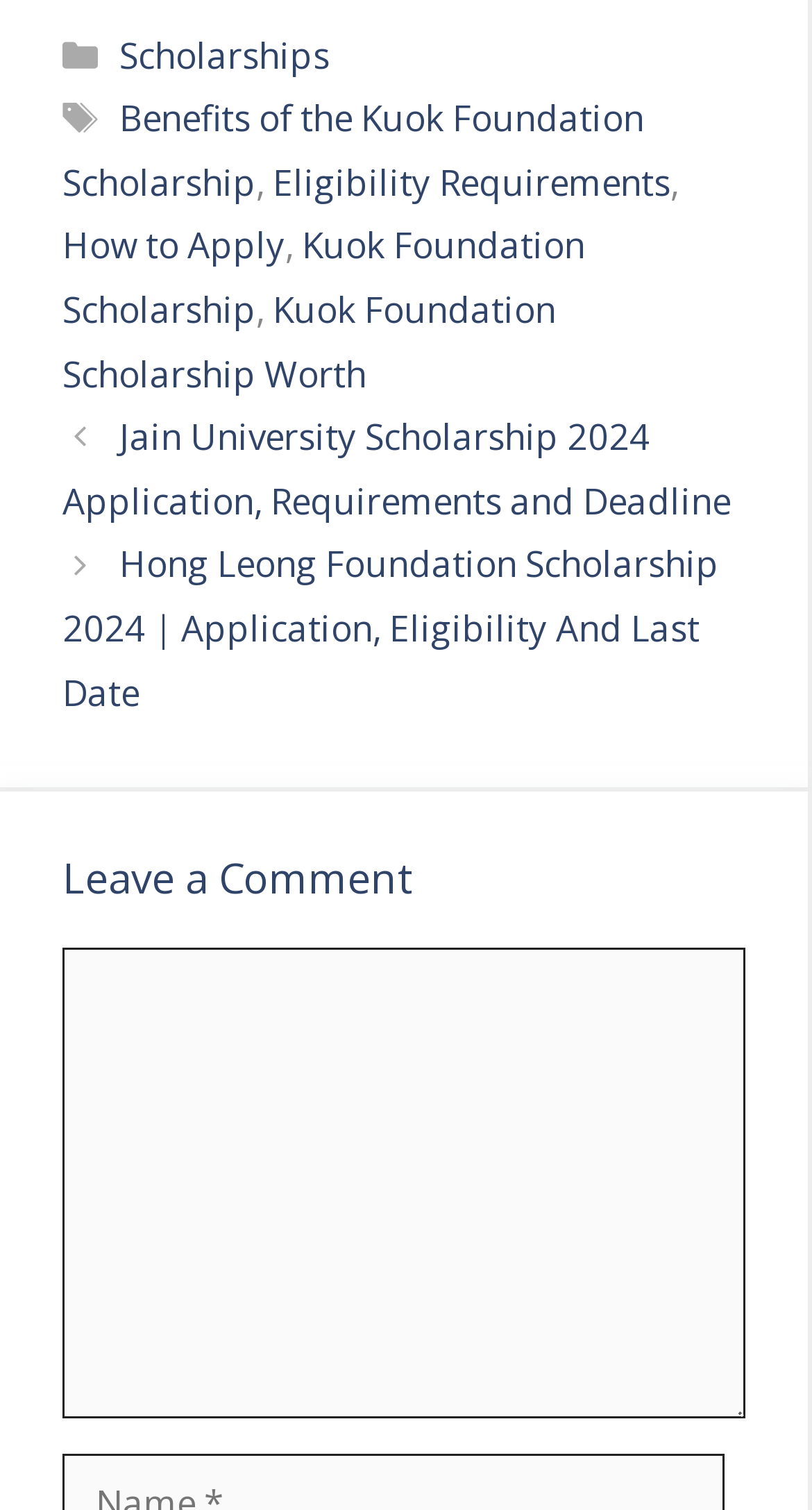Please answer the following question using a single word or phrase: 
What is the label of the textbox below the 'Leave a Comment' heading?

Name